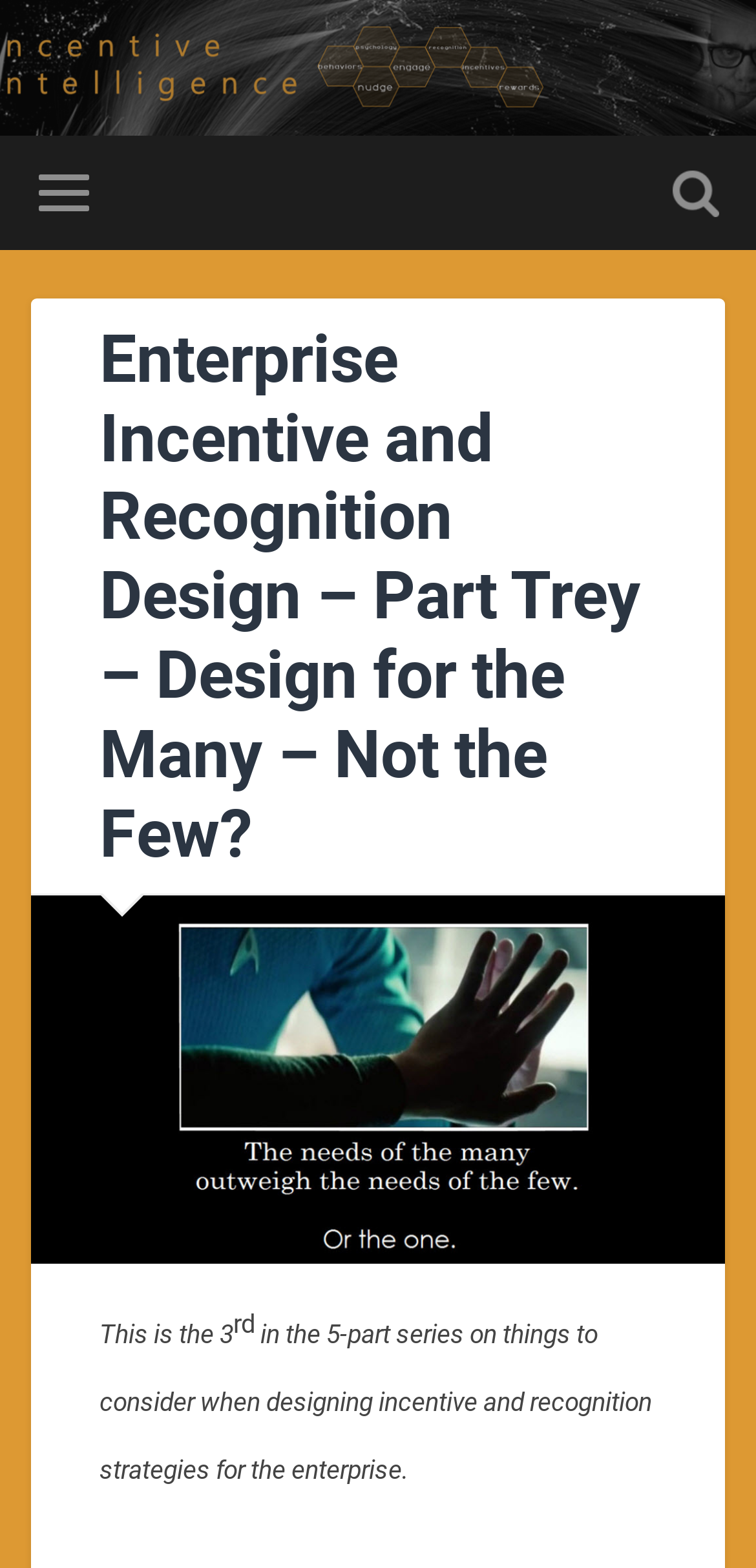Answer the question using only a single word or phrase: 
What is the focus of the webpage?

designing incentive strategies